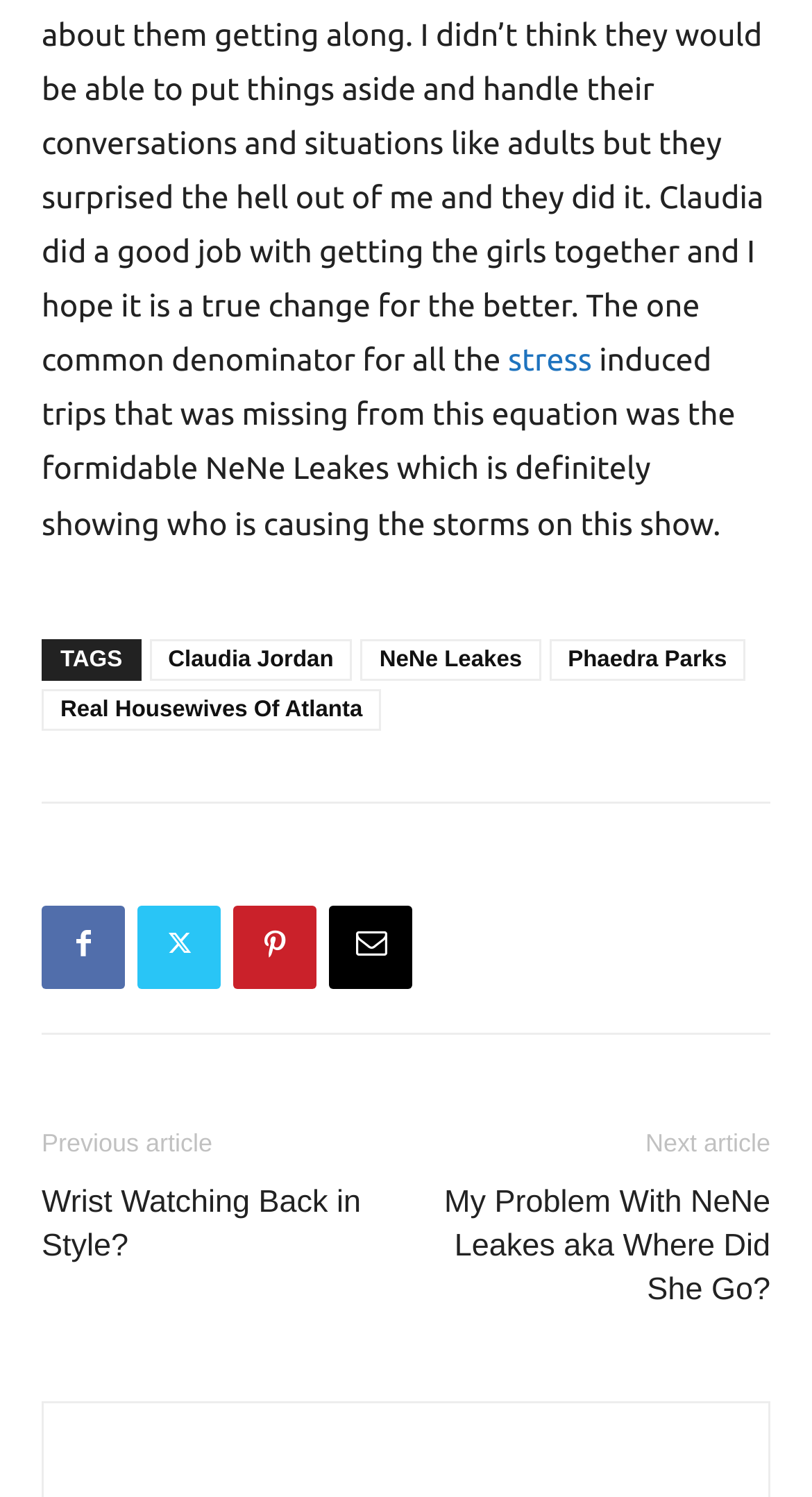What is the text above the Facebook Like button?
Refer to the image and provide a detailed answer to the question.

I looked at the text above the Facebook Like button, which is an iframe element, and found that it is a StaticText element with the text 'induced trips that was missing from this equation was the formidable NeNe Leakes which is definitely showing who is causing the storms on this show.'